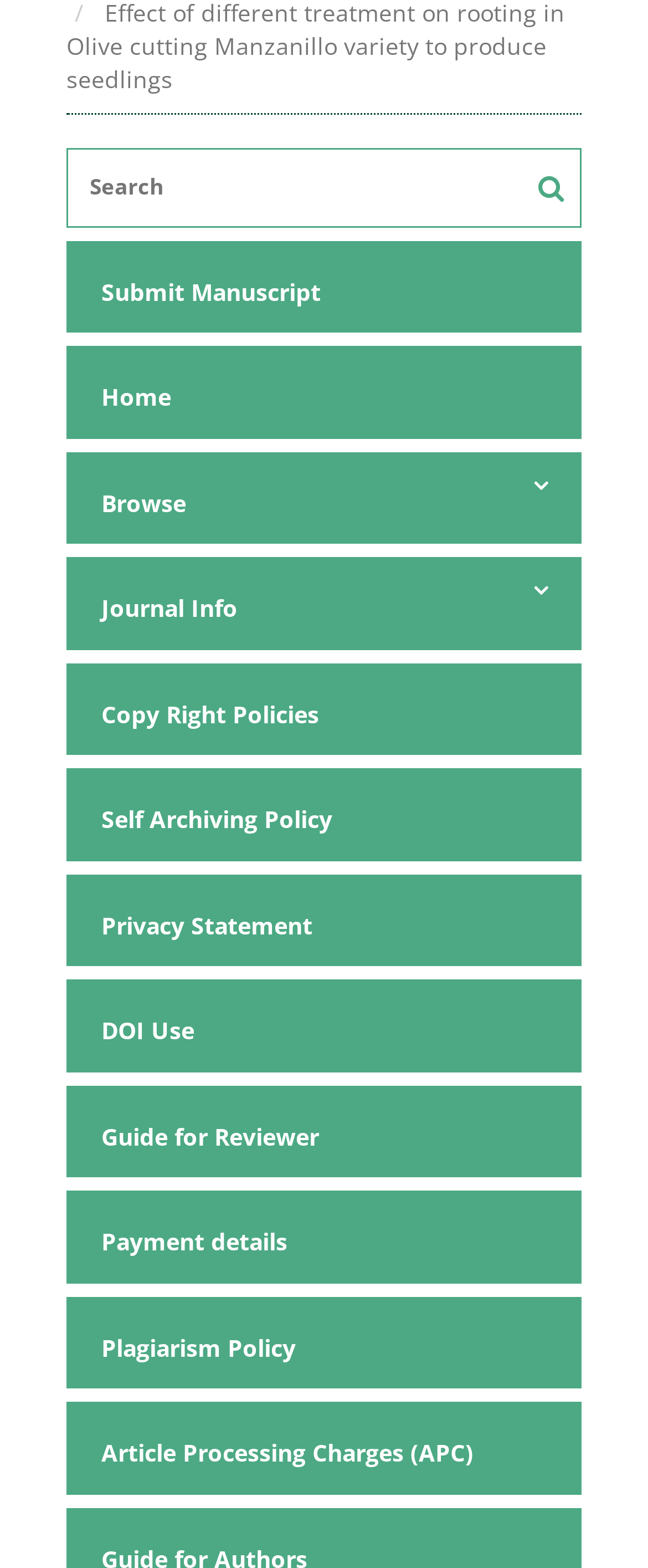Find the bounding box of the element with the following description: "parent_node: Article Processing Charges (APC)". The coordinates must be four float numbers between 0 and 1, formatted as [left, top, right, bottom].

[0.103, 0.899, 0.136, 0.912]